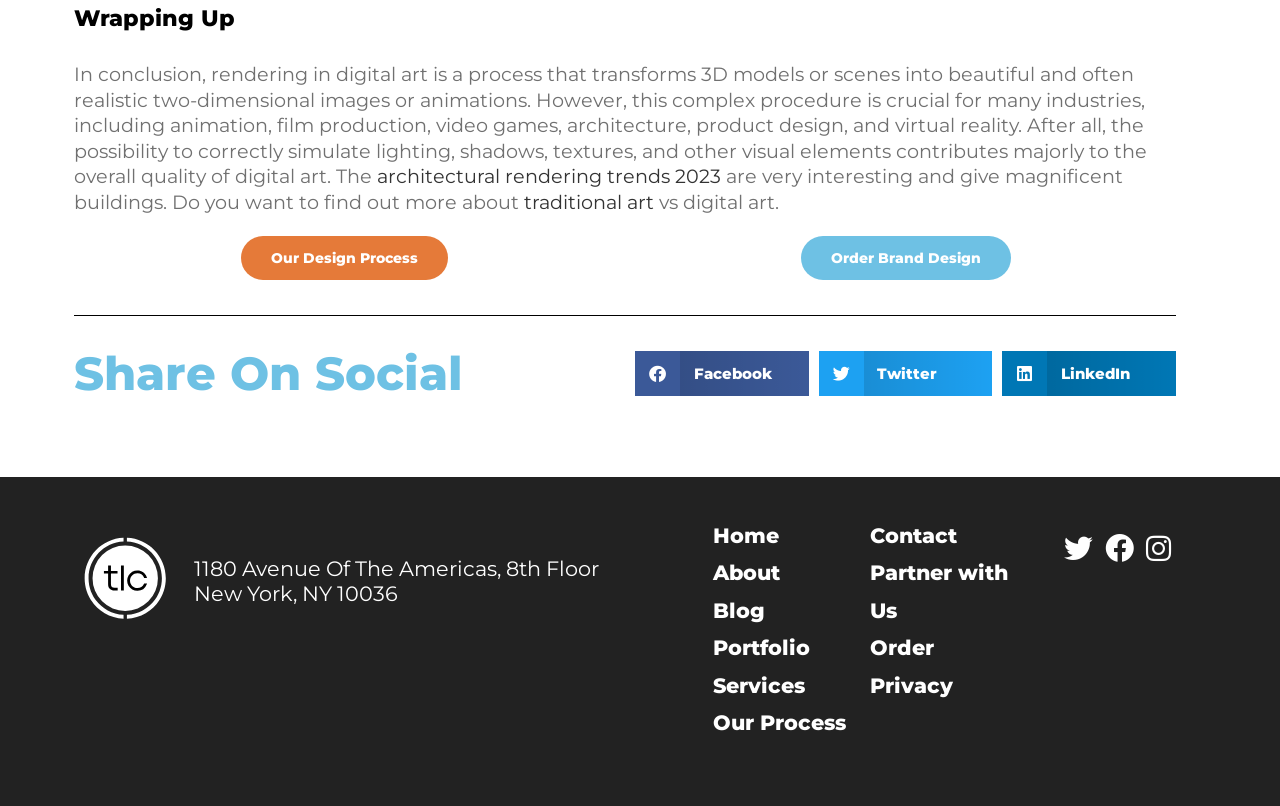Locate the bounding box coordinates of the clickable part needed for the task: "View Back to Gum Prizes".

None